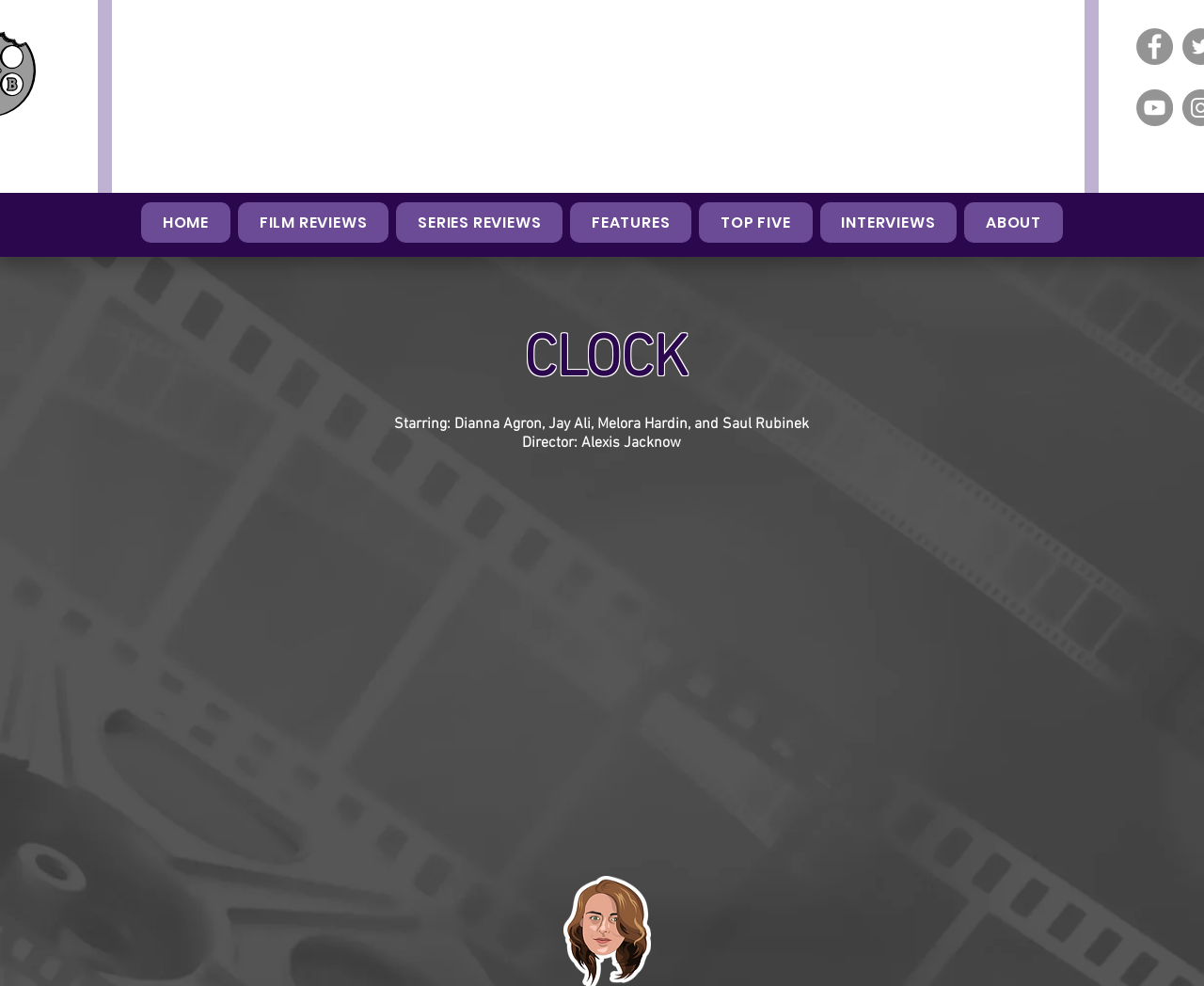What are the names of the actors starring in the film?
Using the image as a reference, give an elaborate response to the question.

I found the answer by looking at the StaticText element with the description 'Starring: Dianna Agron, Jay Ali, Melora Hardin, and Saul Rubinek' which is located below the heading 'CLOCK'.